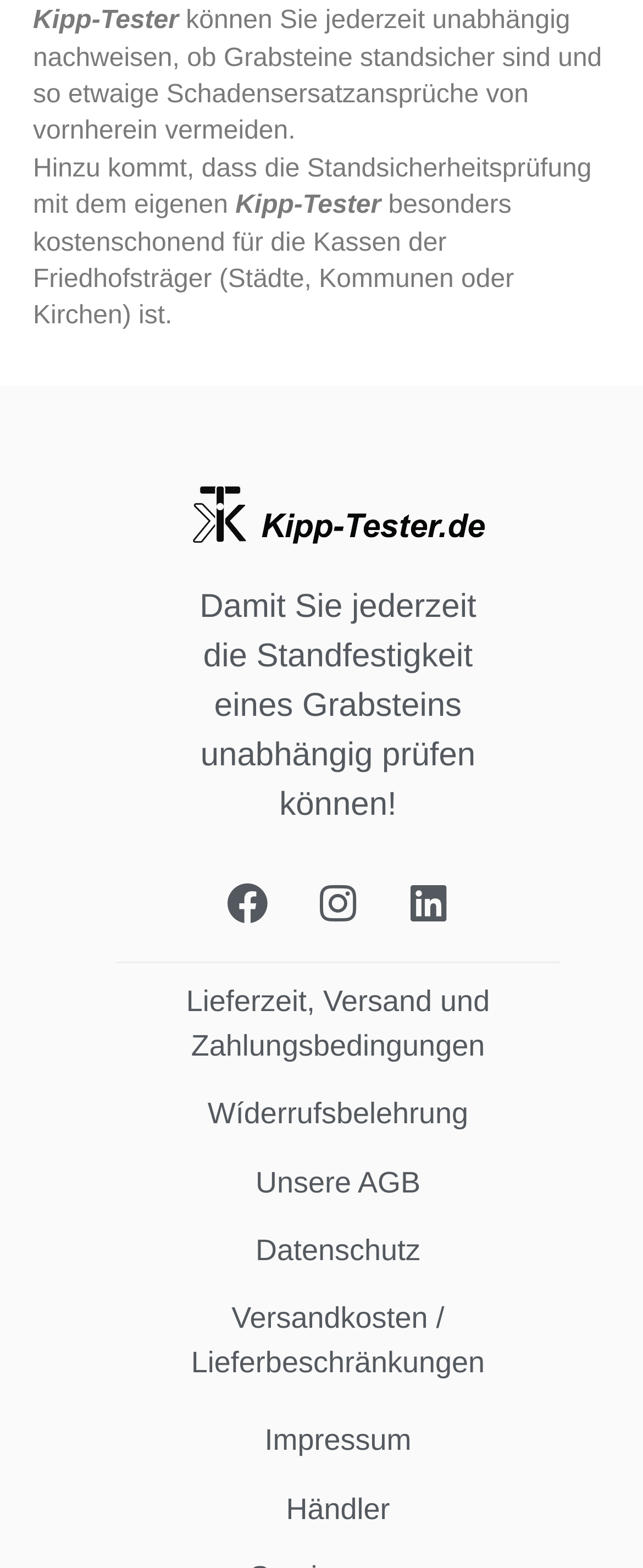What is the purpose of the product?
Based on the image, answer the question with as much detail as possible.

The purpose of the product can be inferred from the static text elements on the webpage, which mention 'Standsicherheitsprüfung' (stand stability testing) and 'Grabsteine standsicher' (grave stones stable). The product is used to test the stability of grave stones.